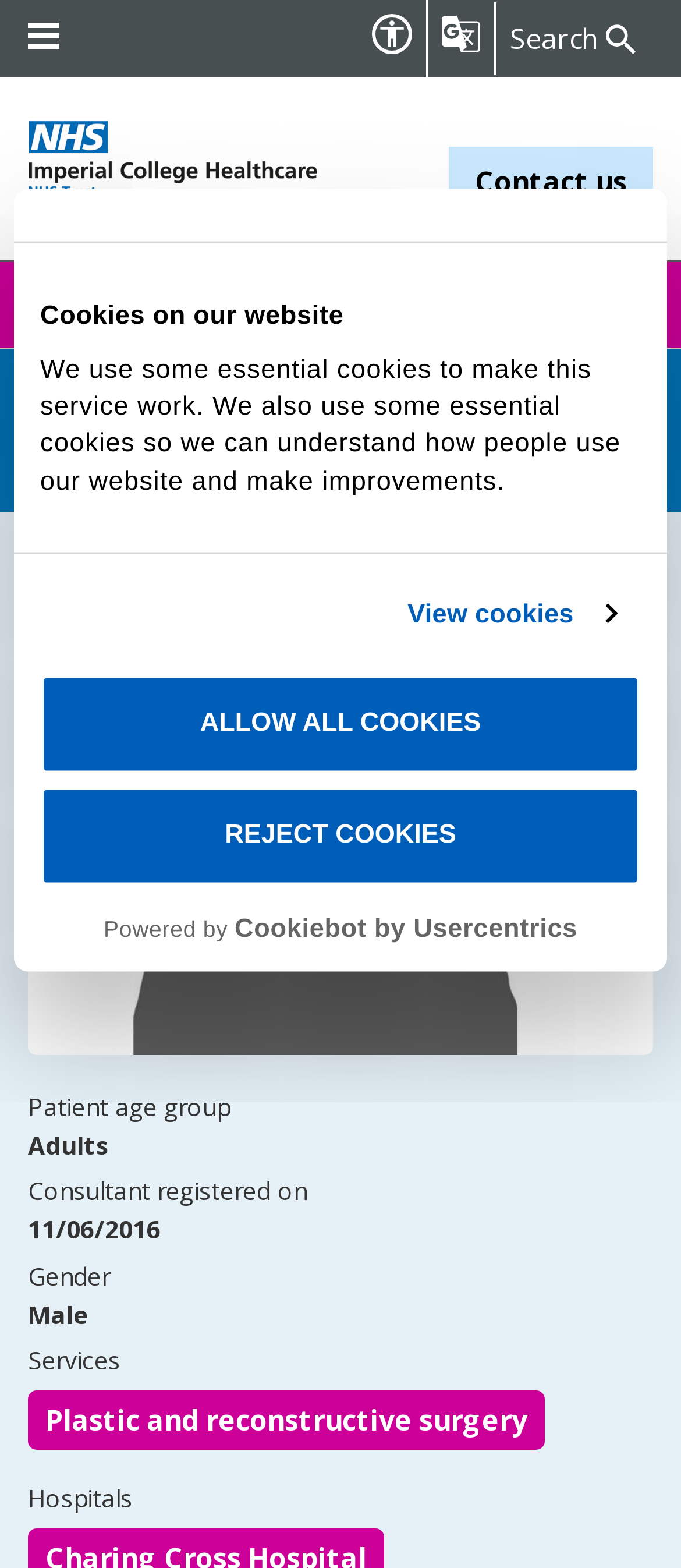Identify the bounding box coordinates of the region that needs to be clicked to carry out this instruction: "check out webdesign". Provide these coordinates as four float numbers ranging from 0 to 1, i.e., [left, top, right, bottom].

None